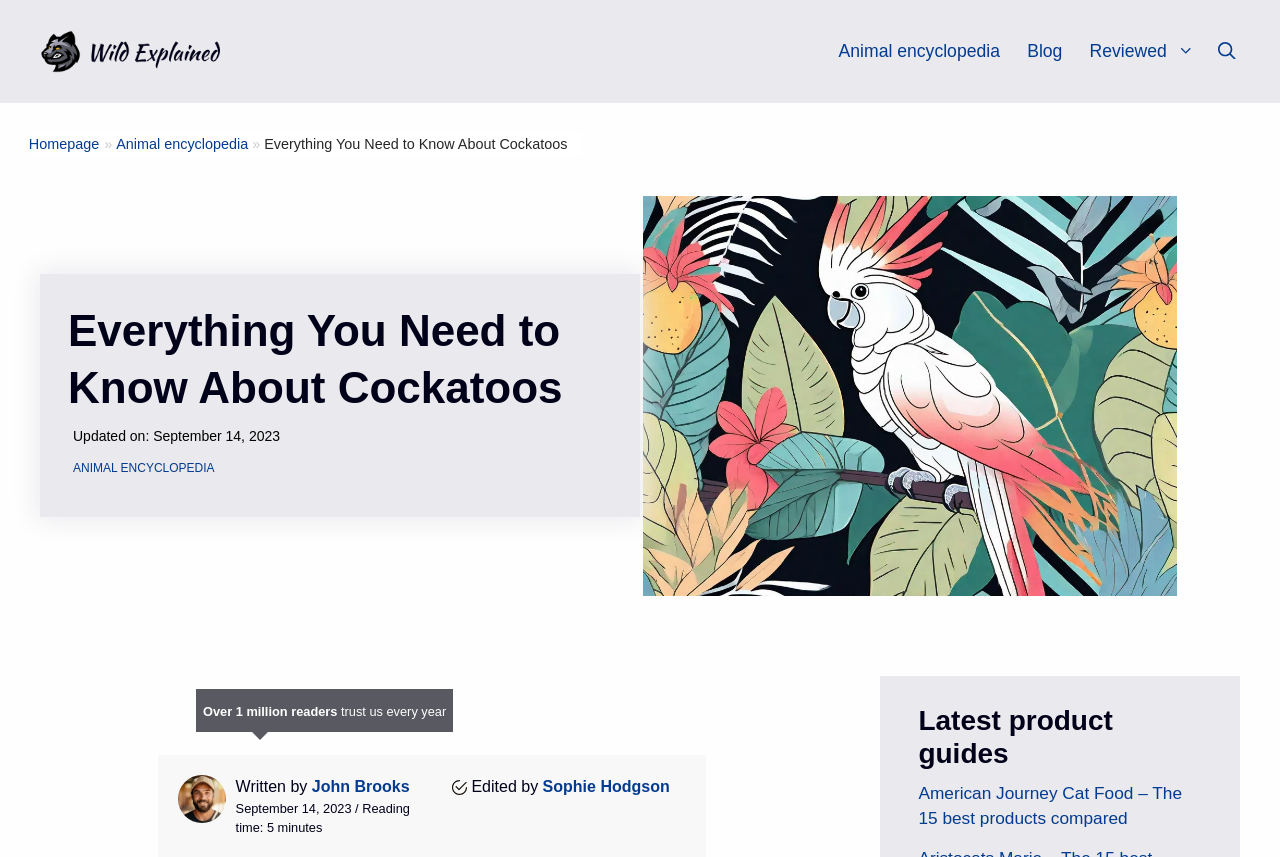Determine the bounding box coordinates for the clickable element to execute this instruction: "read the latest product guide". Provide the coordinates as four float numbers between 0 and 1, i.e., [left, top, right, bottom].

[0.717, 0.912, 0.939, 0.986]